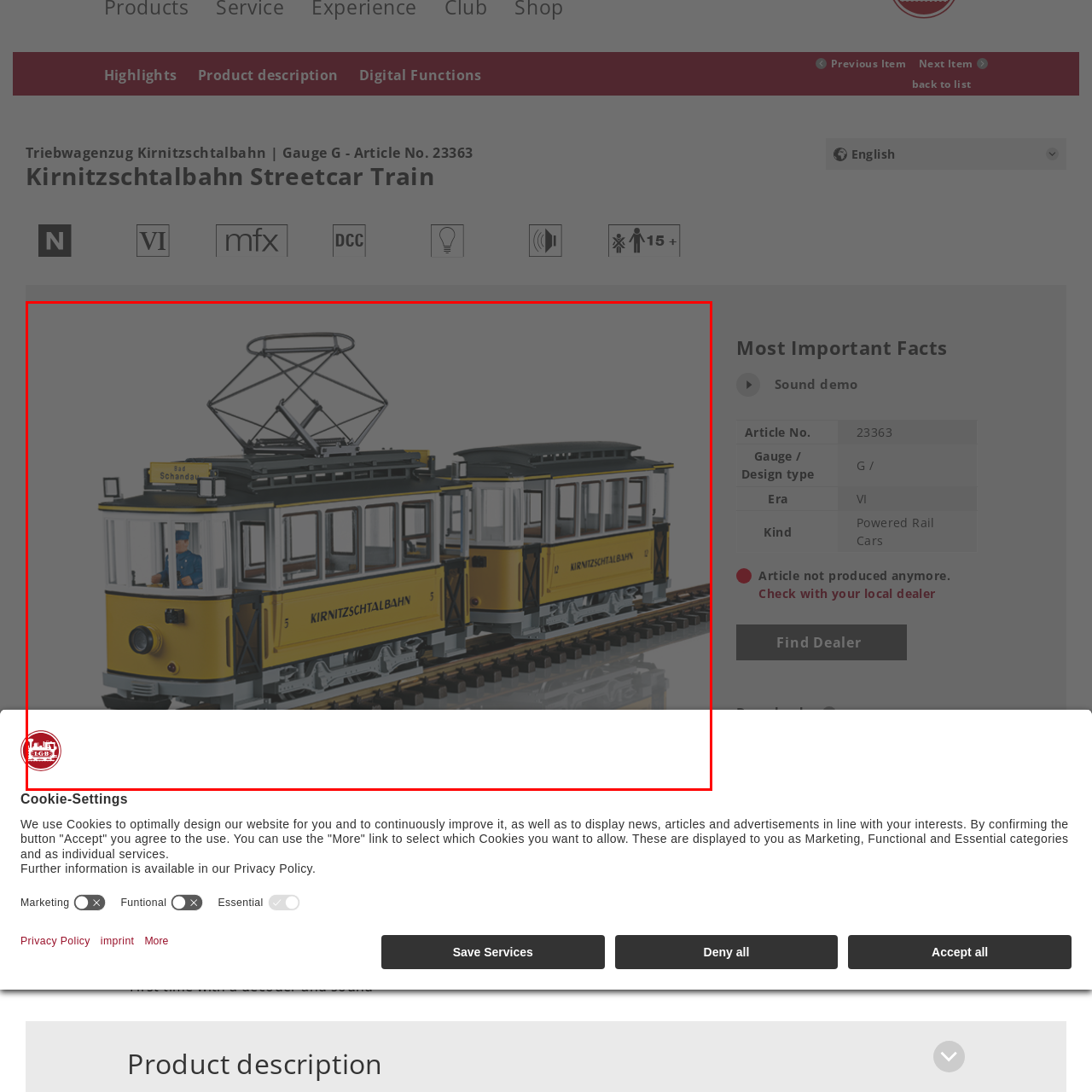Please analyze the elements within the red highlighted area in the image and provide a comprehensive answer to the following question: How many cars does the train model have?

The caption highlights the detailed craftsmanship of the model, specifically mentioning its dual-car design, which suggests that the train model consists of two cars.